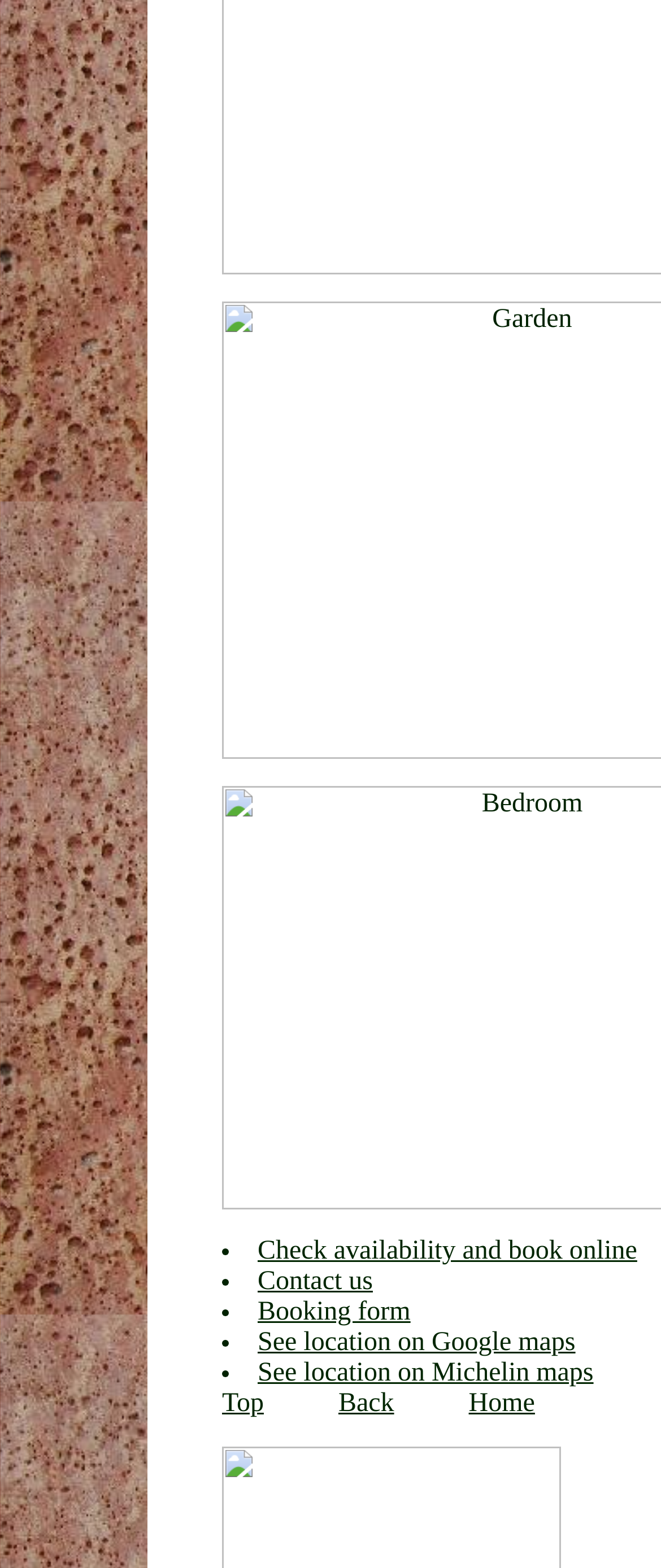How many links are there in the list?
Answer with a single word or short phrase according to what you see in the image.

5